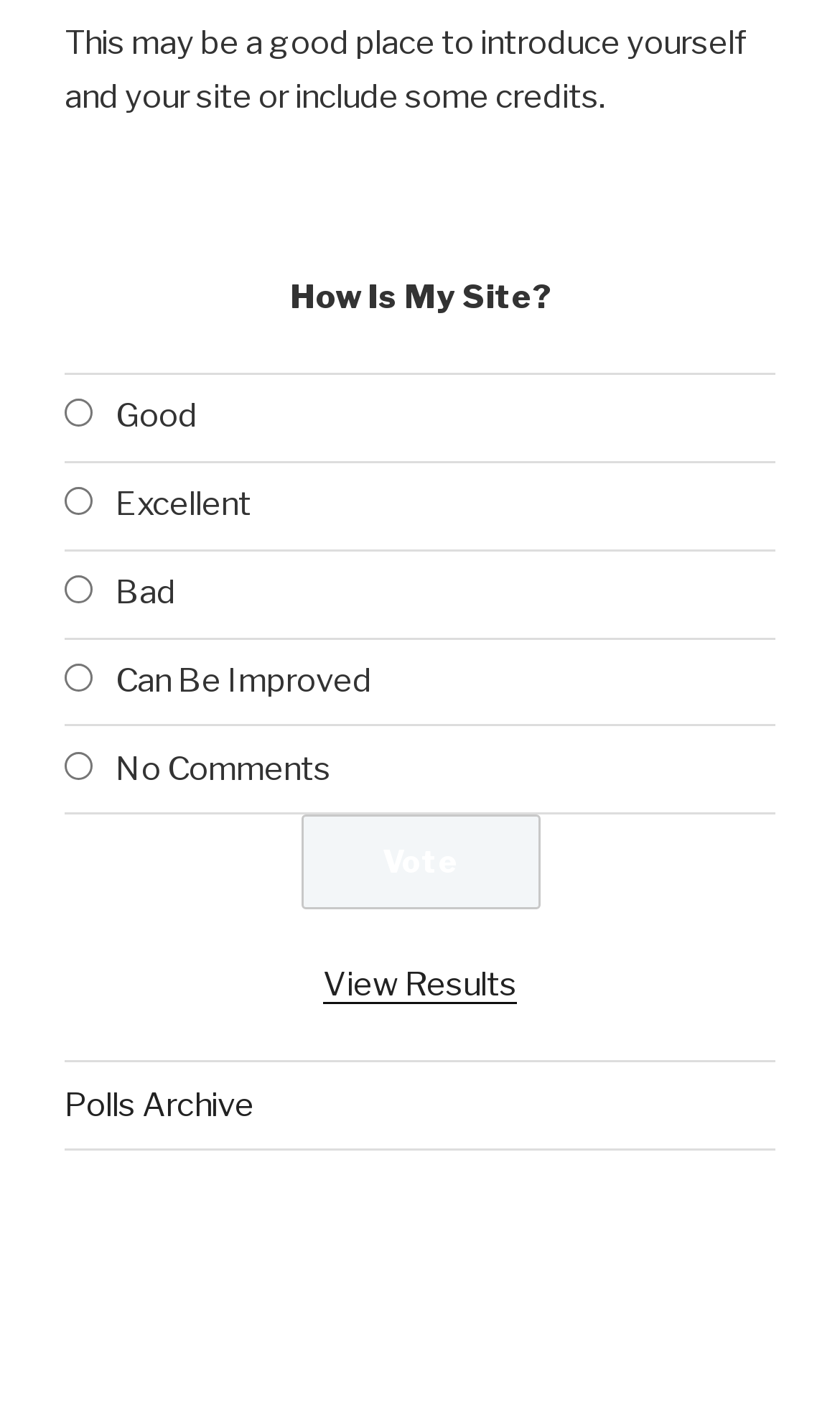Using details from the image, please answer the following question comprehensively:
What is the 'View Results' link for?

The 'View Results' link is located below the 'Vote' button, which suggests that it is used to view the results of the poll or rating. This is further supported by the presence of the radio buttons and the 'Vote' button, implying that the link is used to display the collective ratings or opinions.